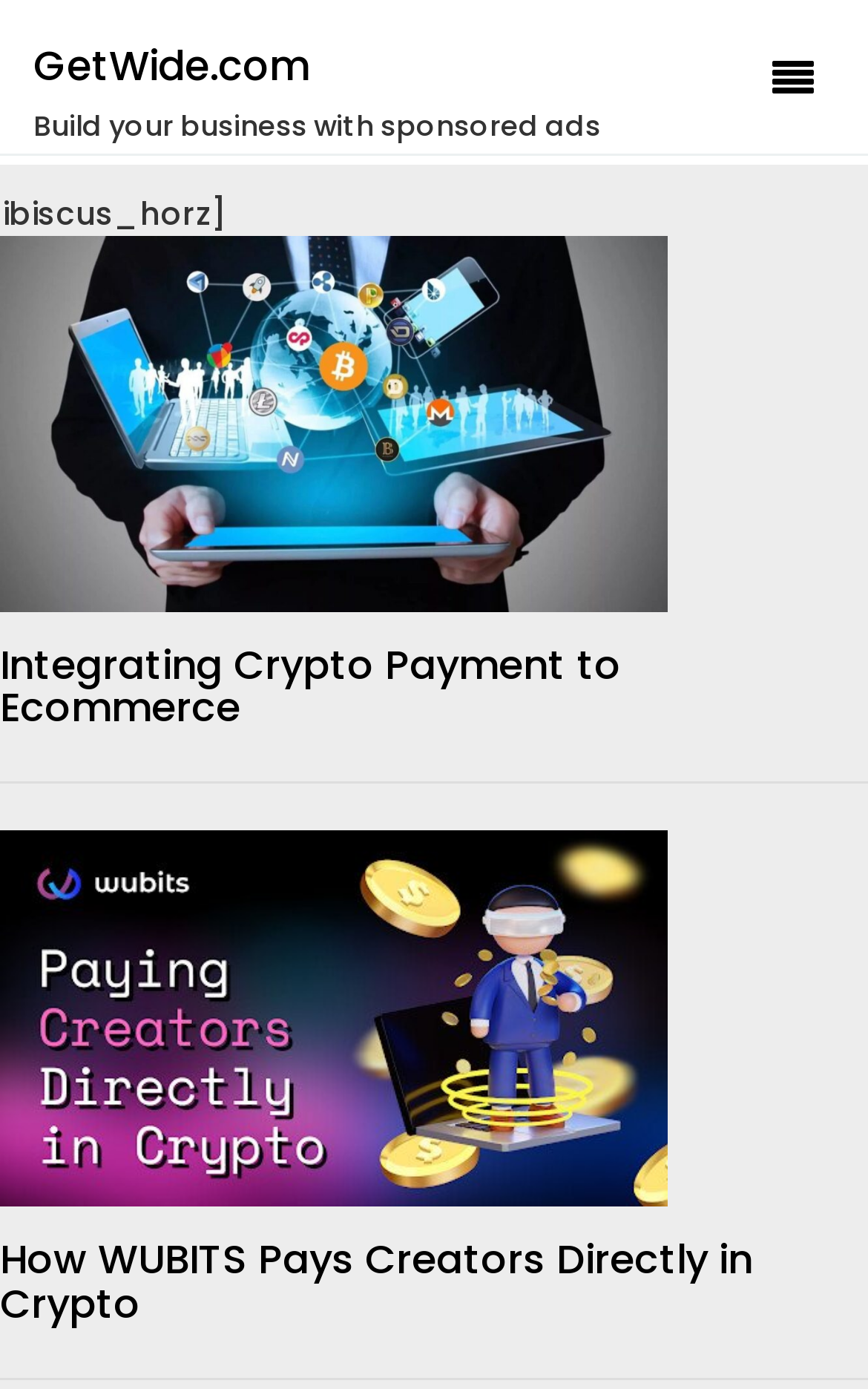Please provide the main heading of the webpage content.

Open Your Business with Nevada Corporation